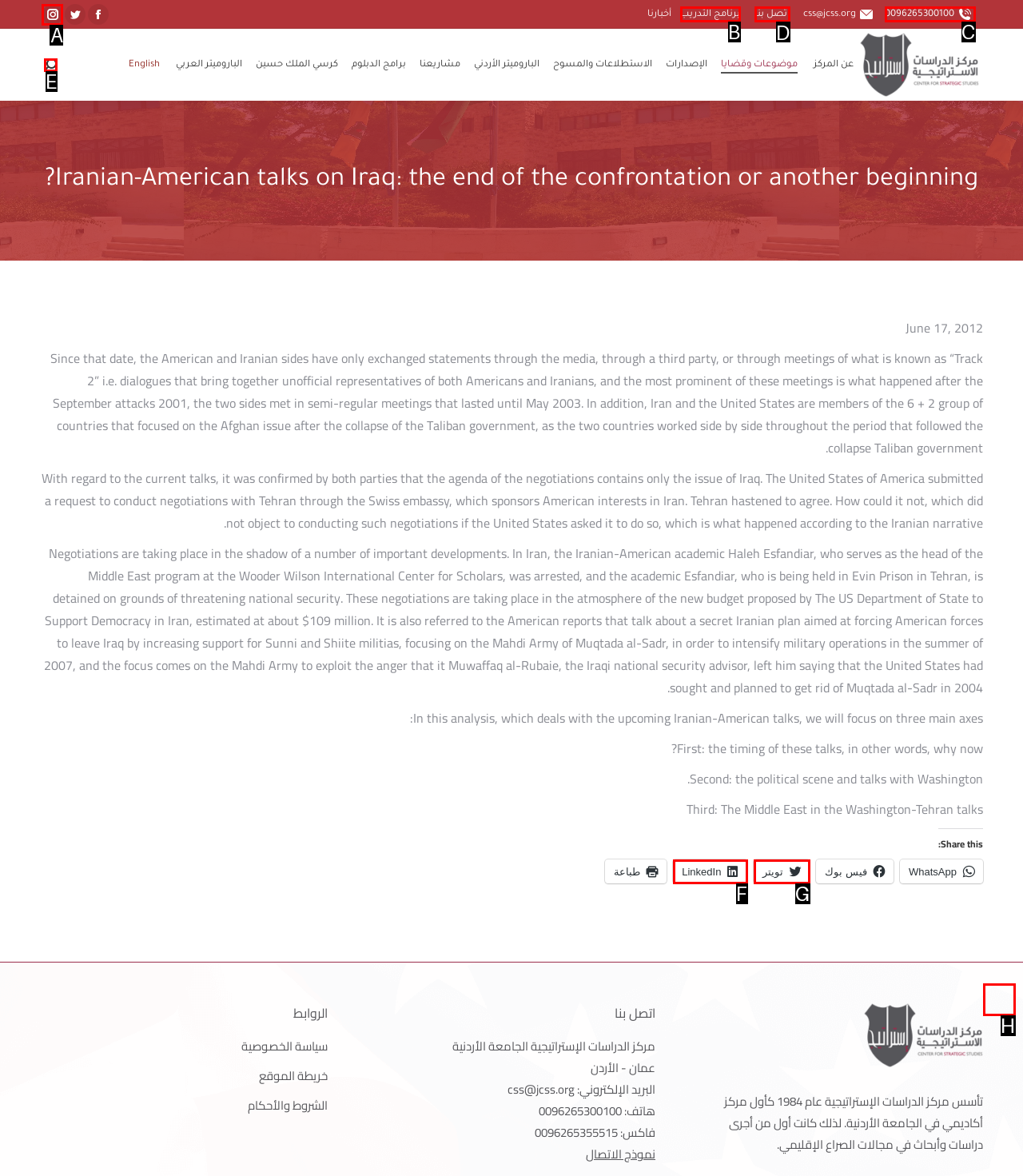Point out the specific HTML element to click to complete this task: Contact us Reply with the letter of the chosen option.

D